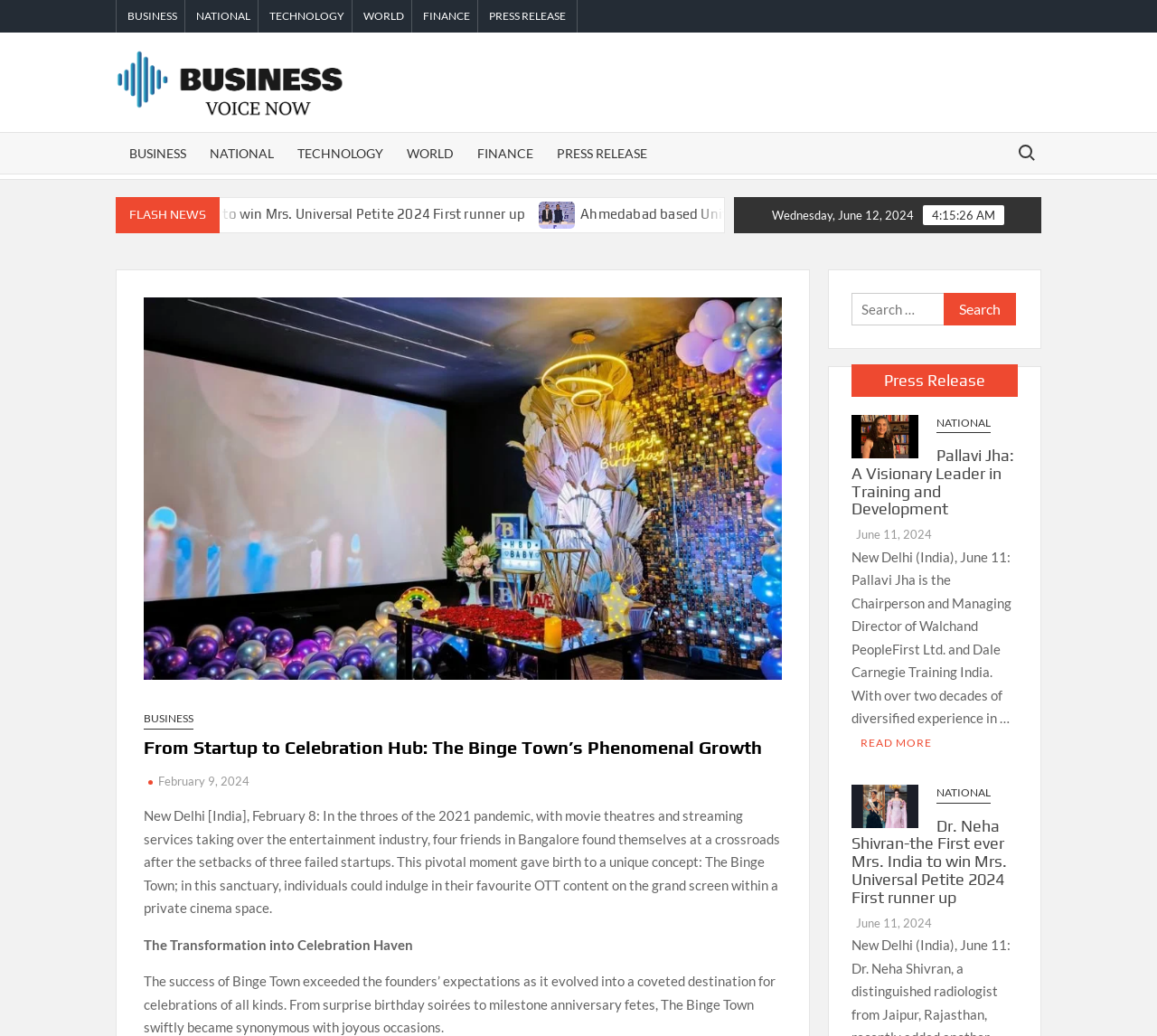What is the date of the article 'From Startup to Celebration Hub: The Binge Town’s Phenomenal Growth'?
Provide a concise answer using a single word or phrase based on the image.

February 9, 2024